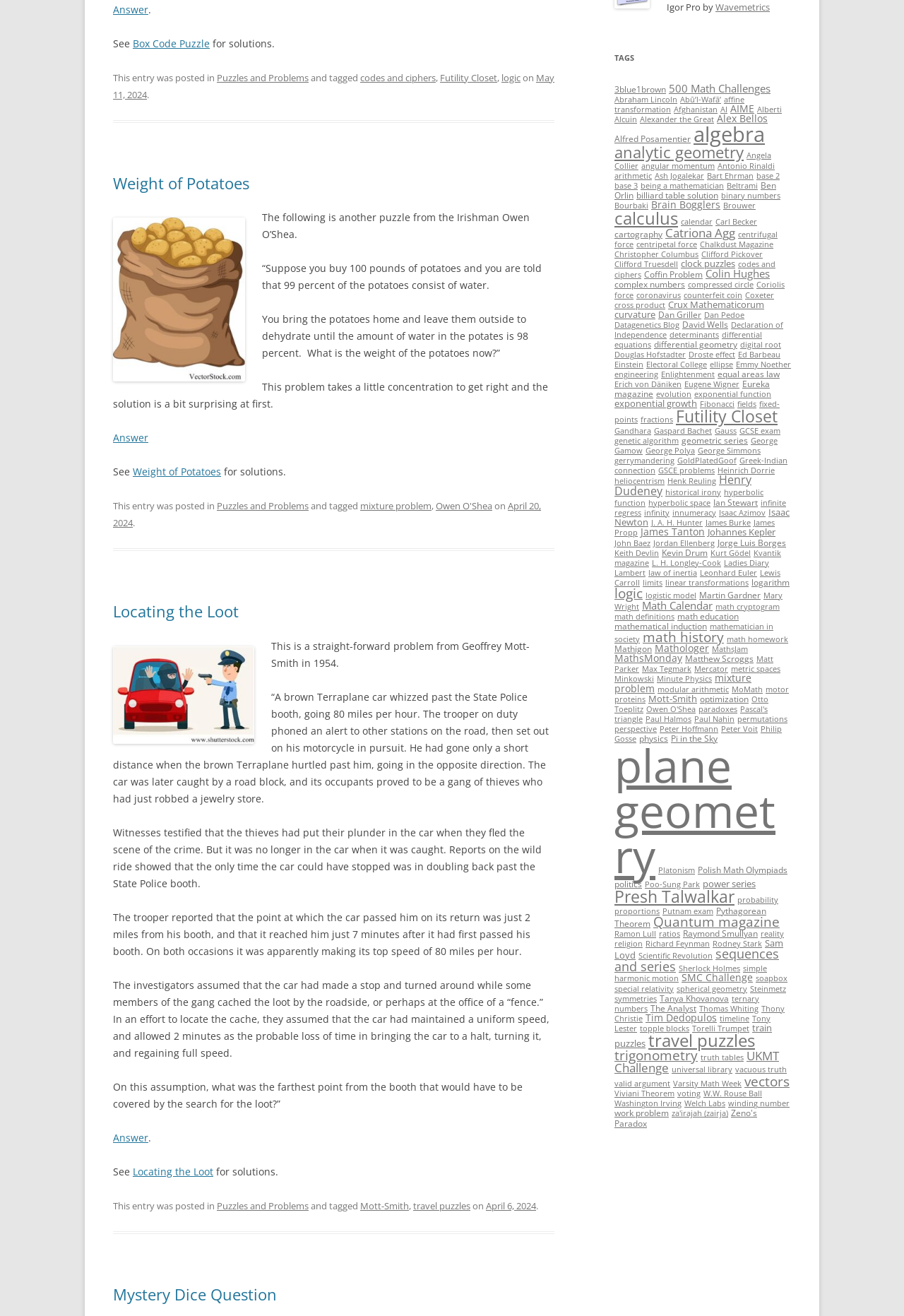Can you find the bounding box coordinates for the element to click on to achieve the instruction: "Visit the 'Wavemetrics' website"?

[0.791, 0.001, 0.852, 0.01]